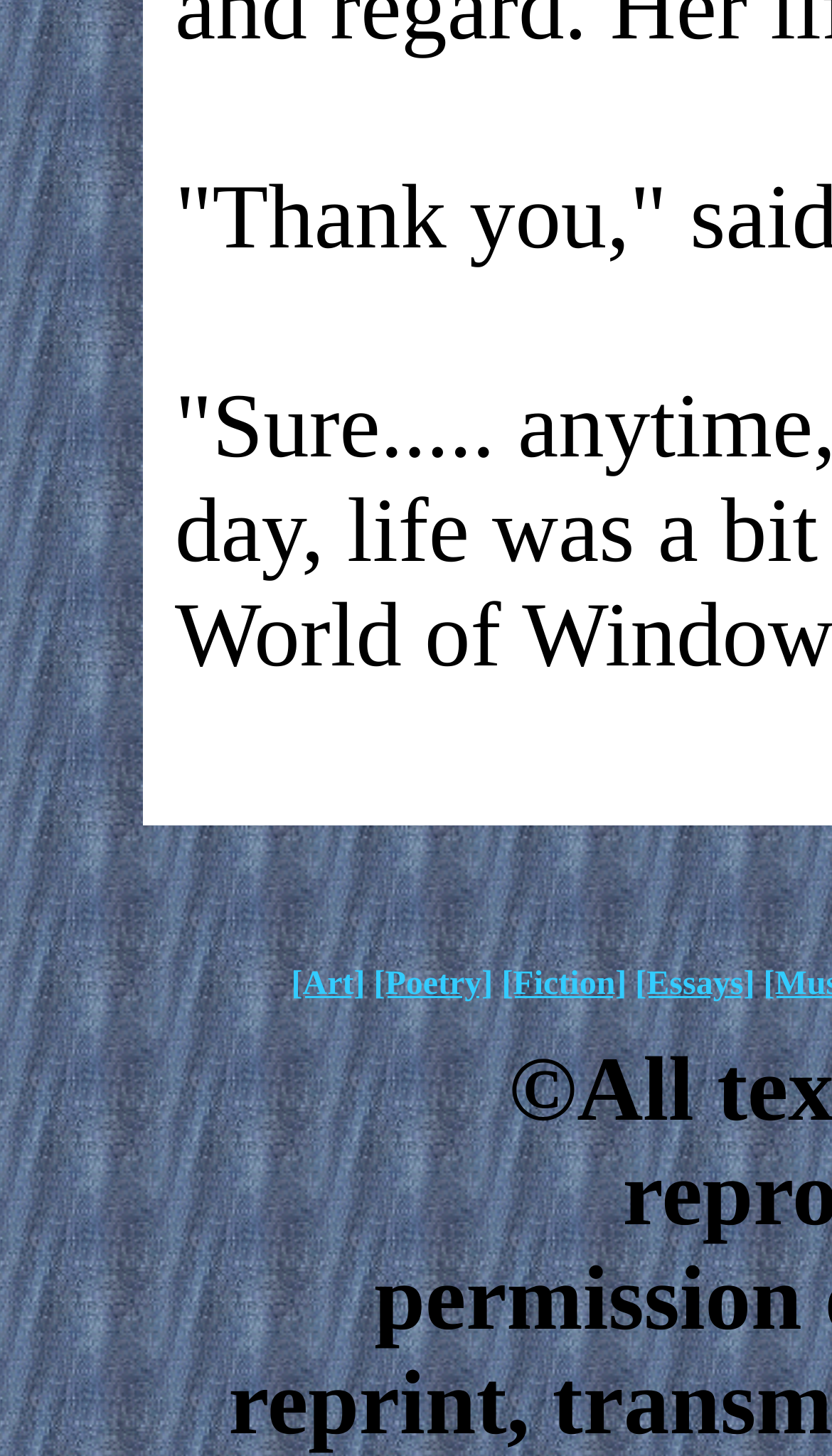Based on the element description [Poetry], identify the bounding box of the UI element in the given webpage screenshot. The coordinates should be in the format (top-left x, top-left y, bottom-right x, bottom-right y) and must be between 0 and 1.

[0.449, 0.664, 0.593, 0.688]